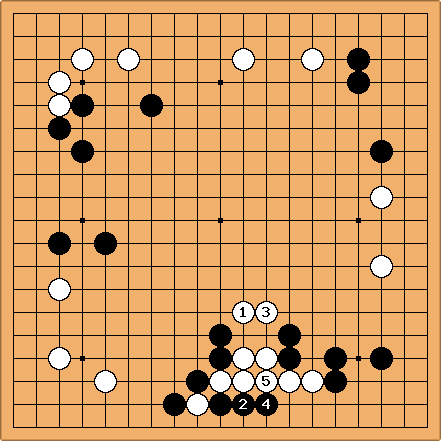Offer an in-depth caption that covers the entire scene depicted in the image.

The image depicts a Go game board, illustrating a strategic position with various black and white stones placed on the grid. The board has a light brown background, serving as the standard base for Go. 

At the bottom left section, the sequence of moves is highlighted with numbered stones: Black plays at points 1 and 2, while White responds at point 3. This exchange indicates a critical phase in the game, hinting at the tactical contest between the two players. The stones are strategically placed, showing attempts to control territory and mount pressure on the opponent's formations. 

Overall, the diagram, titled "Diagram 2 - No Base," emphasizes the complexities involved in Go, particularly focusing on the ramifications of stone placement and the potential weaknesses created during the game. It serves as an educational illustration for understanding key strategies in Go.